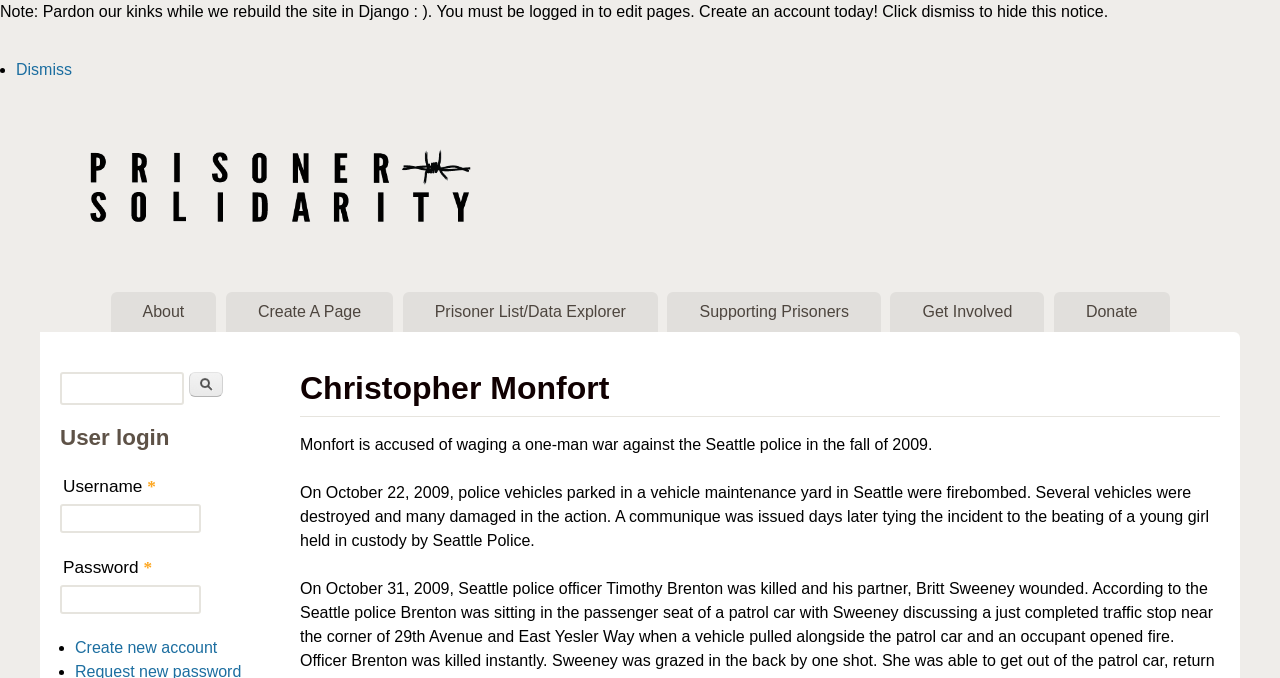Please mark the clickable region by giving the bounding box coordinates needed to complete this instruction: "Click on the 'About Claude Bélanger' link".

None